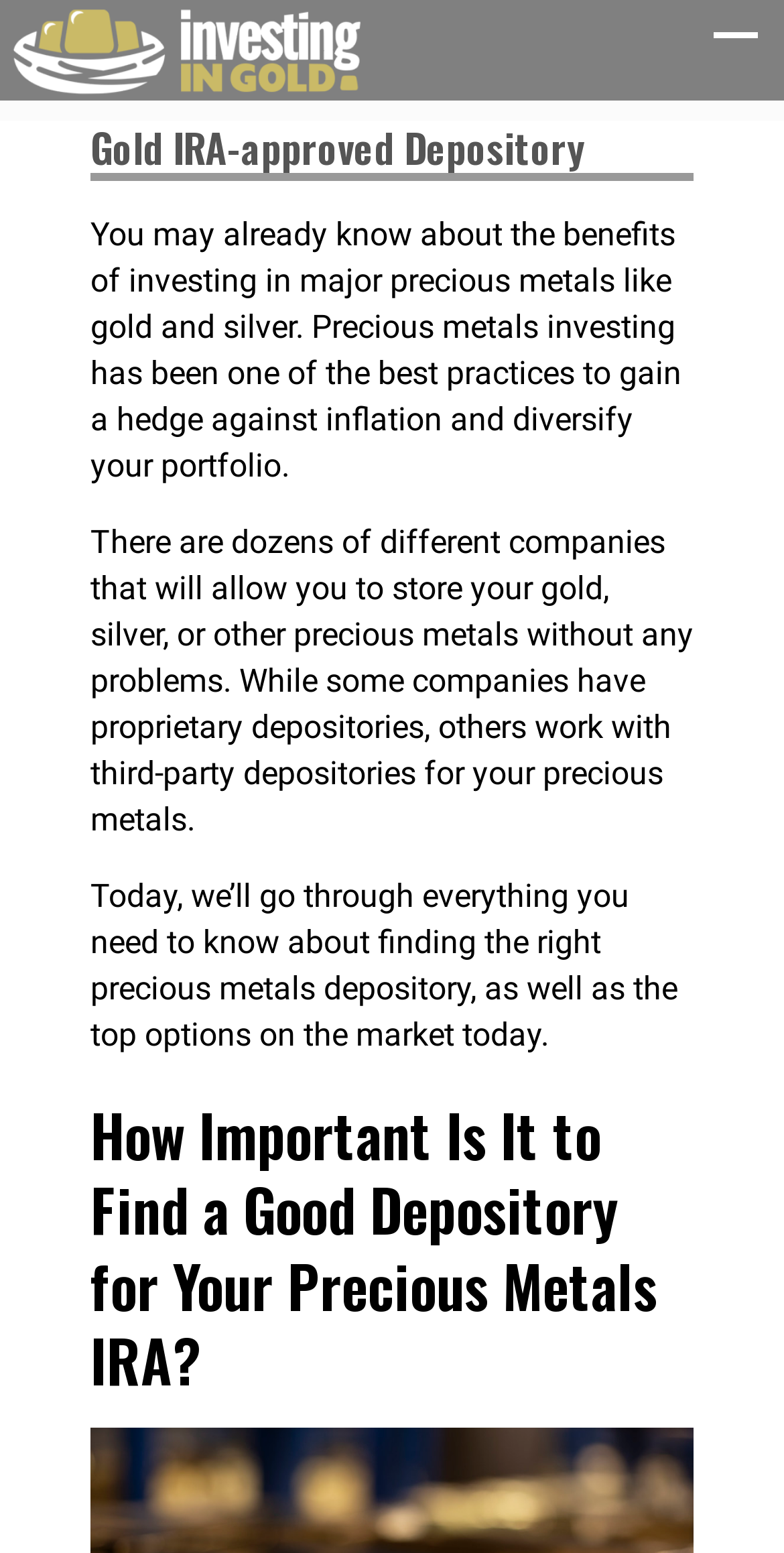Explain the features and main sections of the webpage comprehensively.

The webpage is about investing in precious metals, specifically gold and silver, and the importance of finding a good depository for precious metals IRA. At the top of the page, there is a link to the website's main page, taking up the entire width of the page. Below this link, there is a prominent call-to-action button "Claim Your FREE Investor Kit" located near the top-left corner of the page.

The main content of the page is divided into sections, with headings and paragraphs of text. The first heading, "Gold IRA-approved Depository", is located near the top-center of the page. Below this heading, there are three paragraphs of text that discuss the benefits of investing in precious metals, the various companies that offer storage services, and the importance of finding the right depository.

The second heading, "How Important Is It to Find a Good Depository for Your Precious Metals IRA?", is located near the bottom-center of the page. The text on the page is well-organized and easy to read, with clear headings and concise paragraphs. Overall, the webpage appears to be an informative resource for individuals interested in investing in precious metals.